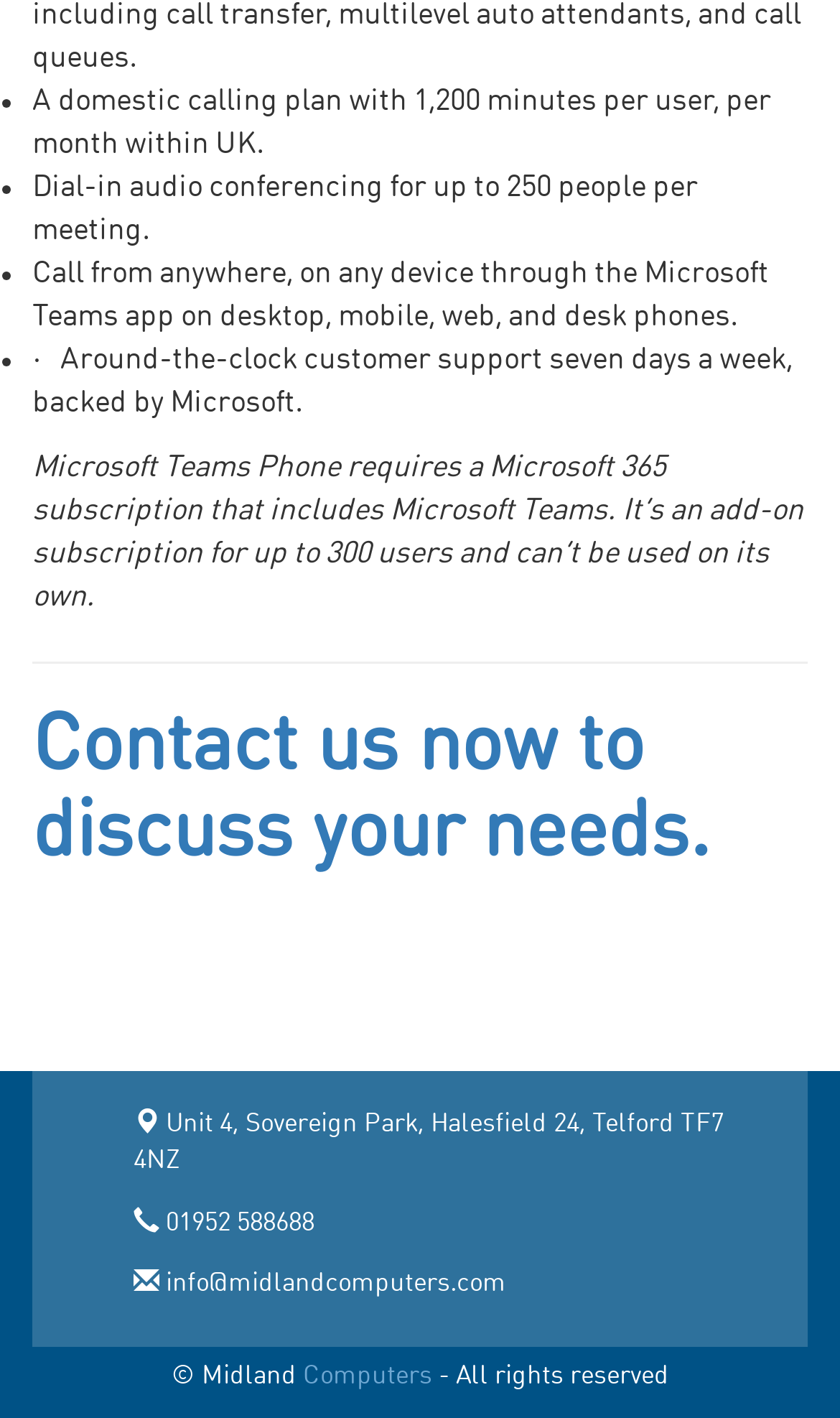Based on the image, give a detailed response to the question: What is the location of the company?

The company's location is listed as a link at the bottom of the webpage, along with the phone number and email.